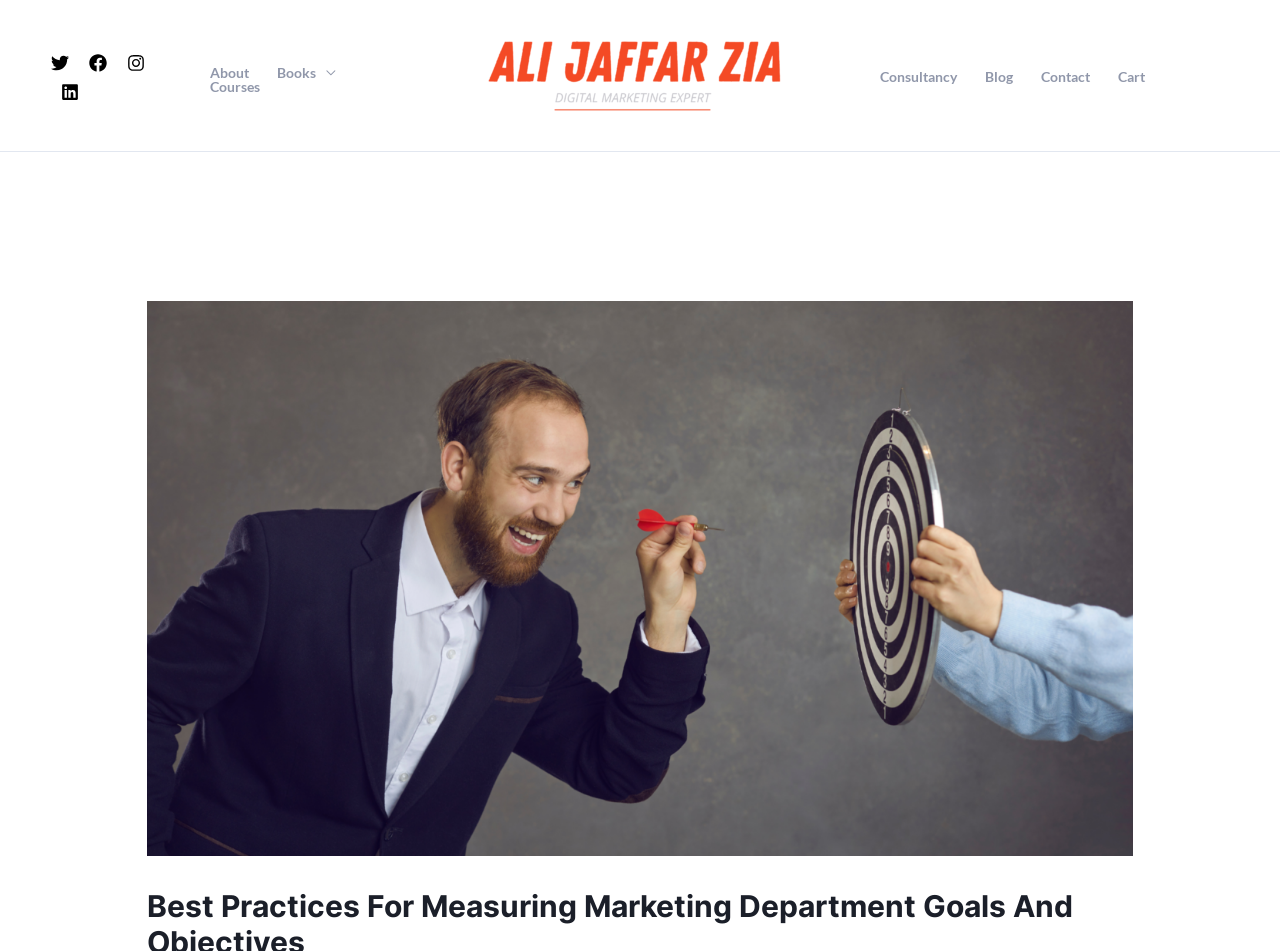Please provide the bounding box coordinates in the format (top-left x, top-left y, bottom-right x, bottom-right y). Remember, all values are floating point numbers between 0 and 1. What is the bounding box coordinate of the region described as: Blog

[0.758, 0.073, 0.802, 0.088]